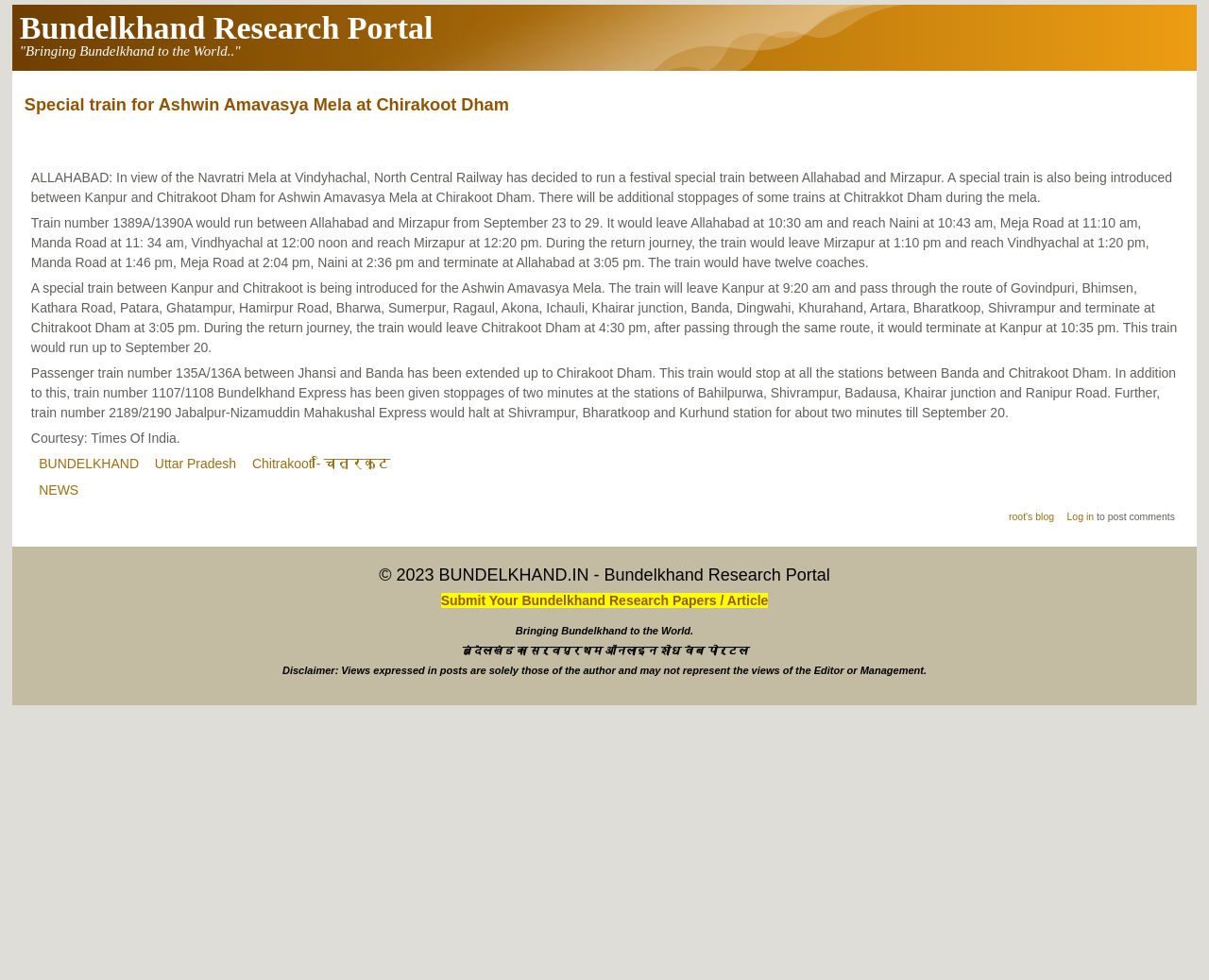Identify the bounding box coordinates of the element to click to follow this instruction: 'Log in to the portal'. Ensure the coordinates are four float values between 0 and 1, provided as [left, top, right, bottom].

[0.882, 0.521, 0.905, 0.533]